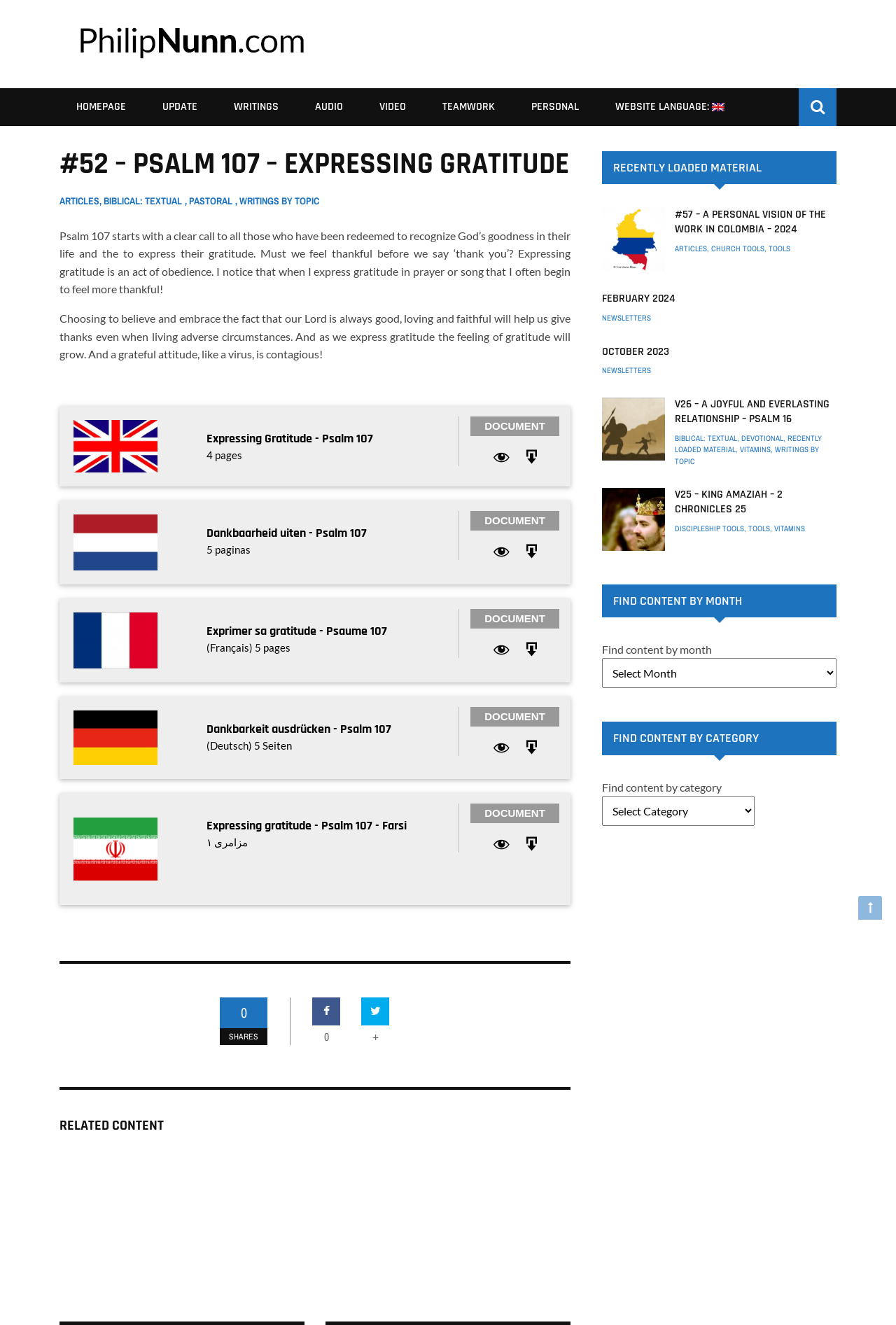Use the information in the screenshot to answer the question comprehensively: What is the purpose of the links at the top of the webpage?

The links at the top of the webpage, including 'HOMEPAGE', 'UPDATE', 'WRITINGS', 'AUDIO', 'VIDEO', 'TEAMWORK', 'PERSONAL', and 'WEBSITE LANGUAGE: English', are likely used for navigation to different sections or pages of the website.